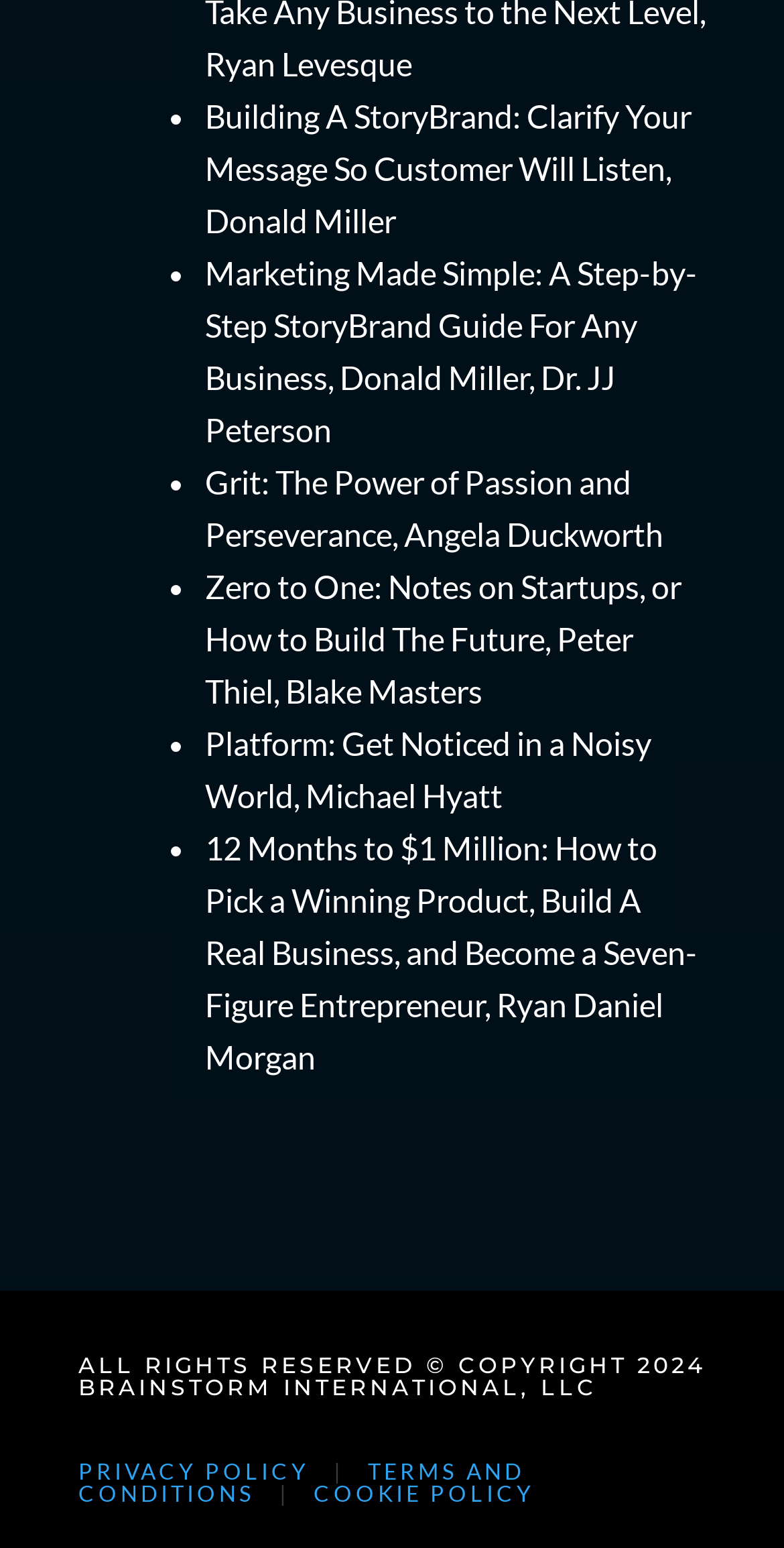Using the element description: "TERMS AND CONDITIONS", determine the bounding box coordinates. The coordinates should be in the format [left, top, right, bottom], with values between 0 and 1.

[0.1, 0.941, 0.669, 0.972]